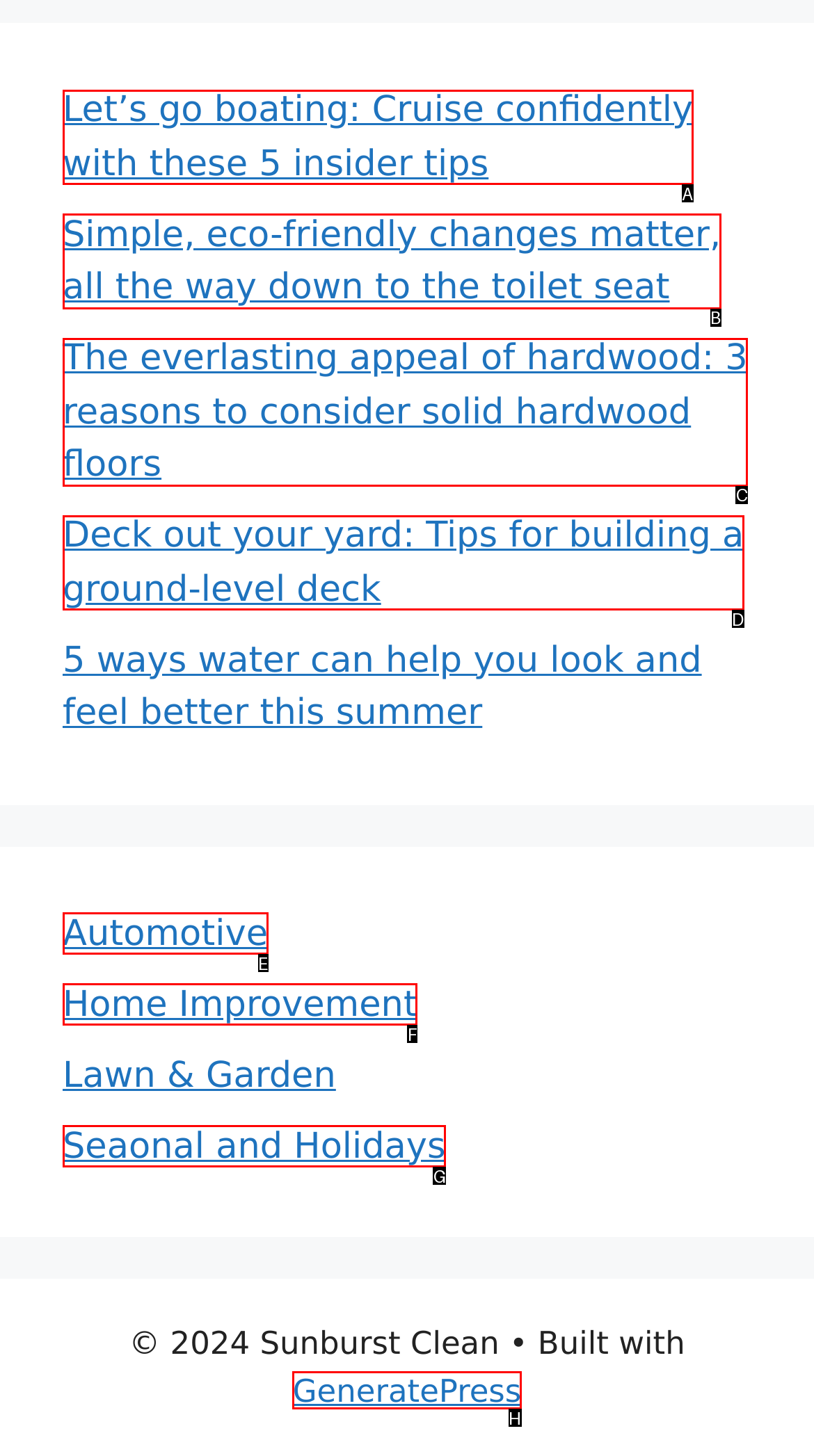Select the HTML element that fits the following description: Home Improvement
Provide the letter of the matching option.

F